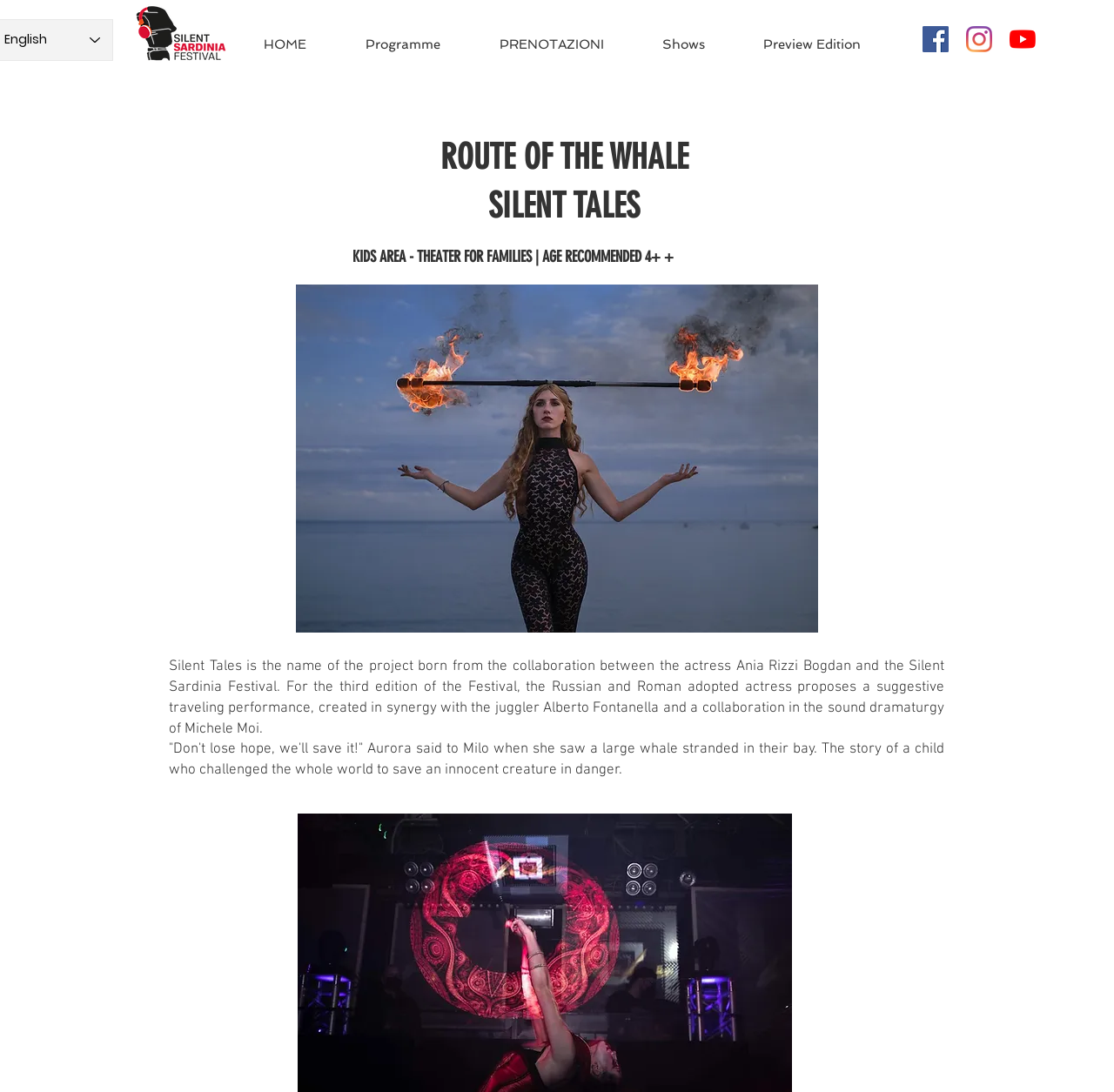Elaborate on the different components and information displayed on the webpage.

The webpage is about the Silent Sardinia Festival 2022, featuring Daniela Momcheva and her luminous juggling tools. At the top right corner, there is a social bar with links to Facebook, Instagram, and Youtube, each represented by an icon. Below the social bar, there is a navigation menu with links to HOME, Programme, PRENOTAZIONI, Shows, and Preview Edition.

On the left side of the page, there is an image of the Silent Sardinia Festival logo. Above the navigation menu, there are two headings: "ROUTE OF THE WHALE SILENT TALES" and "KIDS AREA - THEATER FOR FAMILIES | AGE RECOMMENDED 4+ +". 

Below the headings, there is a large image of Daniela Momcheva, a circus performer. Next to the image, there are two blocks of text. The first block describes the "Silent Tales" project, a collaboration between the actress Ania Rizzi Bogdan and the Silent Sardinia Festival. The second block tells the story of a child who tries to save a stranded whale.

At the bottom of the page, there is a region with two buttons, but their purposes are not specified.